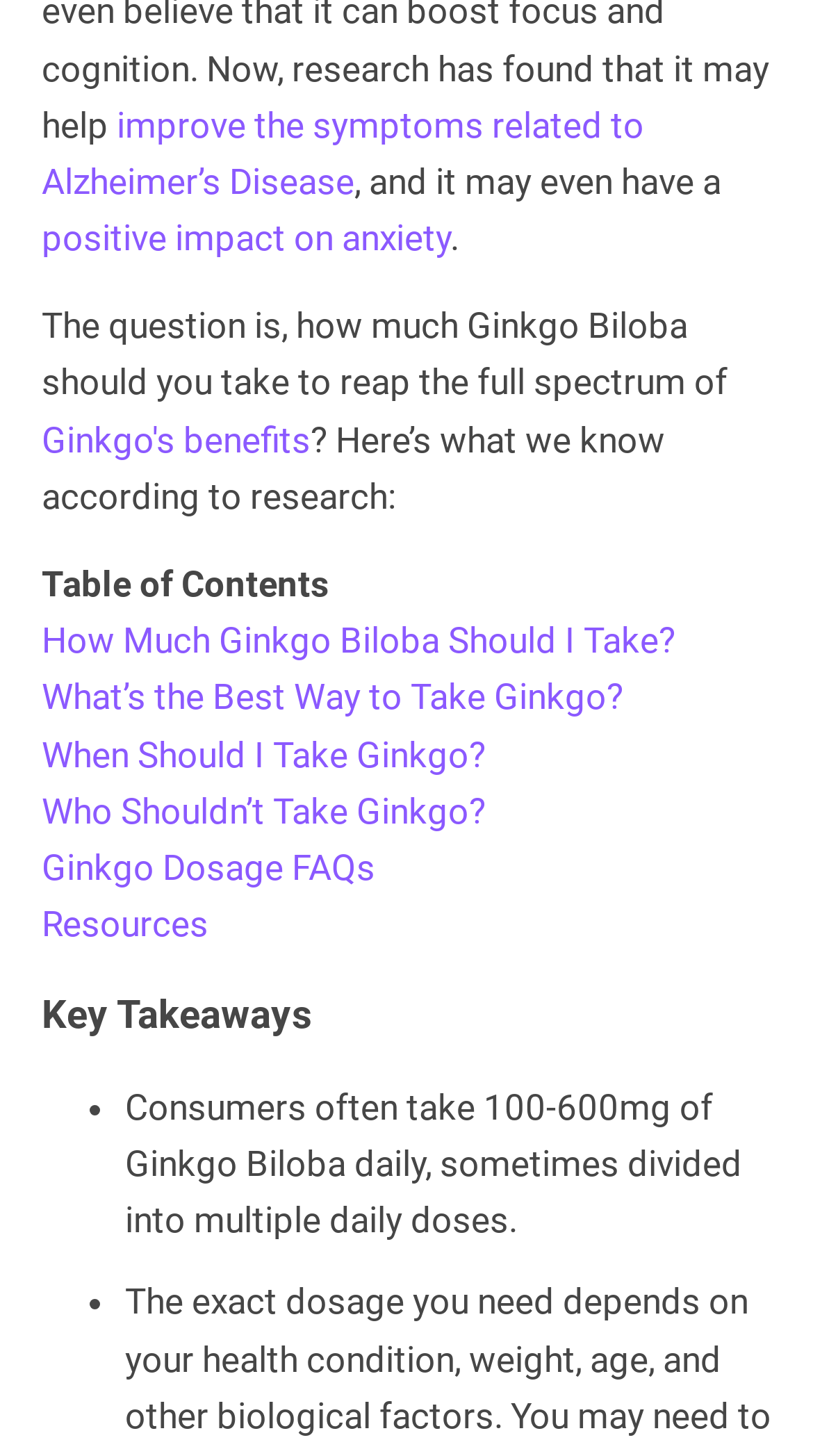What is the topic of the 'Key Takeaways' section? From the image, respond with a single word or brief phrase.

Ginkgo Biloba